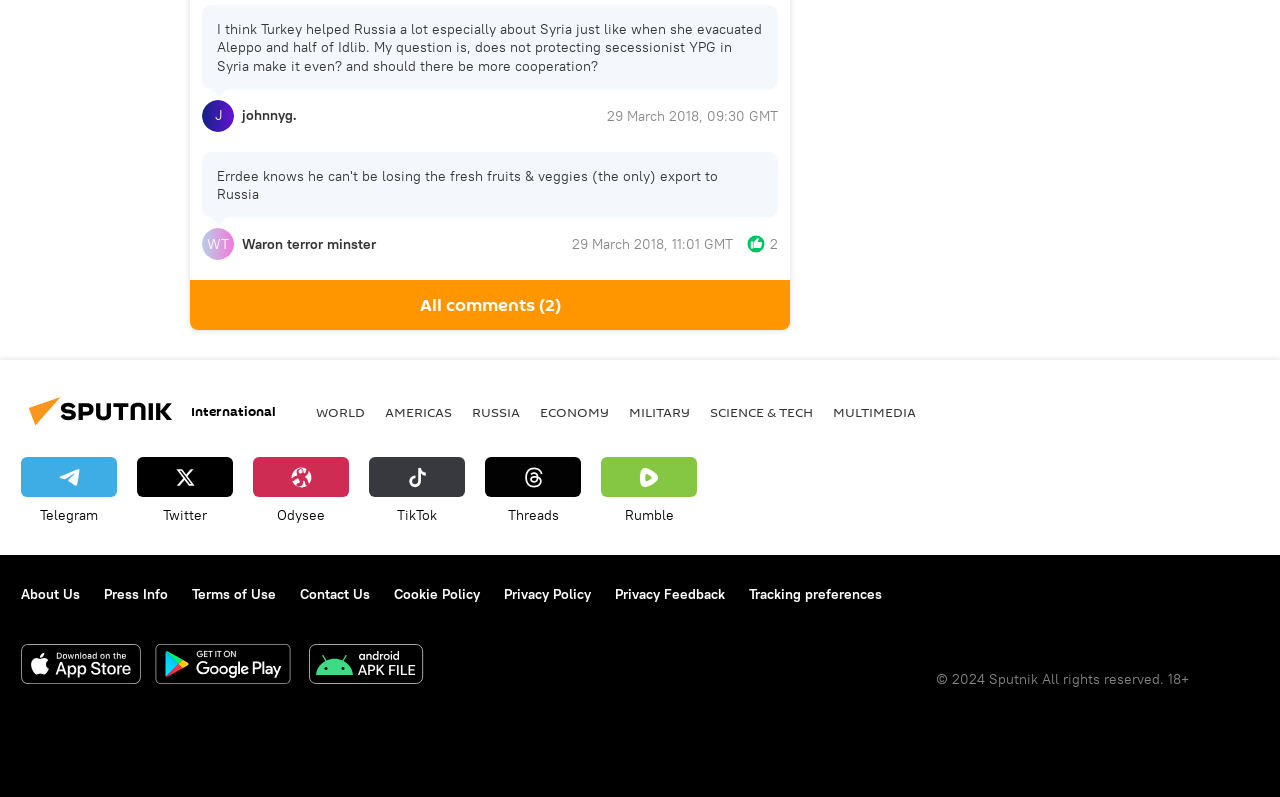Determine the coordinates of the bounding box that should be clicked to complete the instruction: "View author's profile". The coordinates should be represented by four float numbers between 0 and 1: [left, top, right, bottom].

None